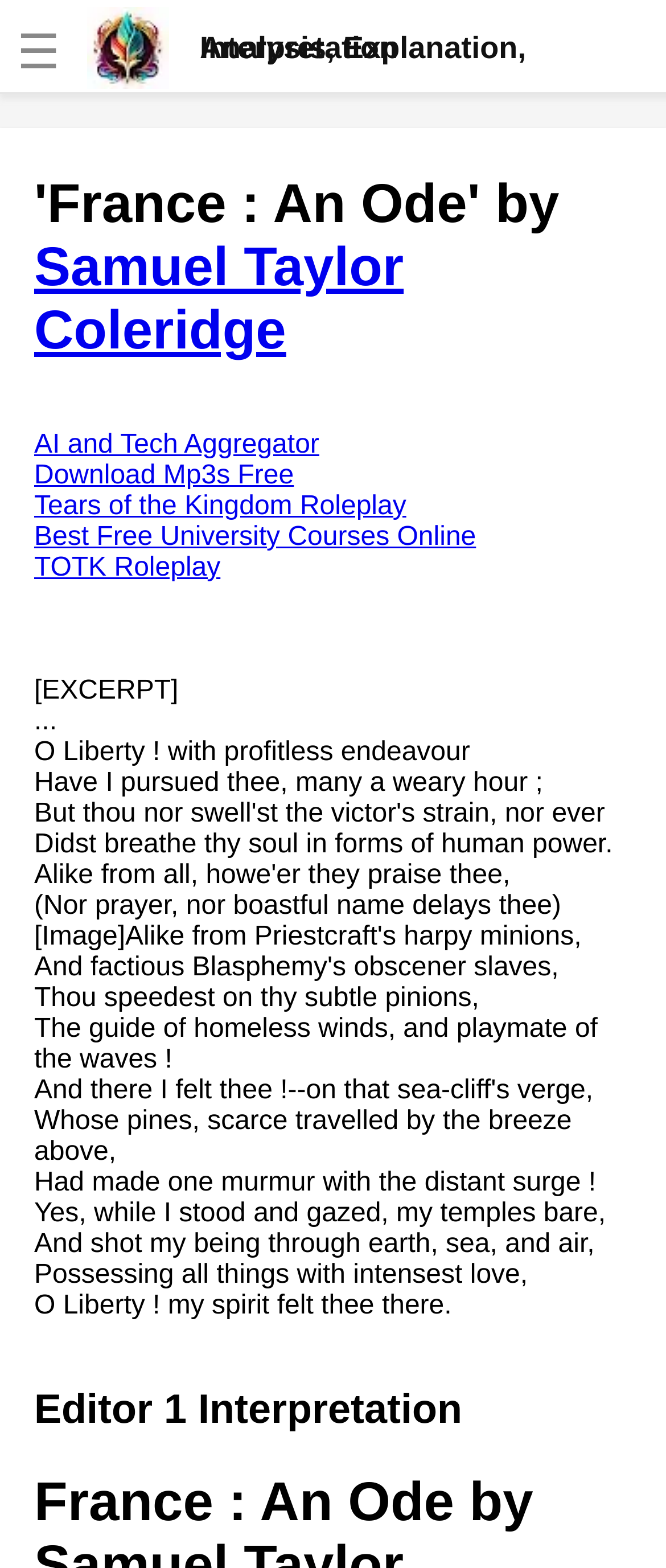Please study the image and answer the question comprehensively:
How many links to poem analyses are on the webpage?

There are 21 link elements on the webpage with titles such as 'Fire And Ice by Robert Frost analysis', 'The Road Not Taken by Robert Frost analysis', and so on, indicating that there are 21 links to poem analyses on the webpage.